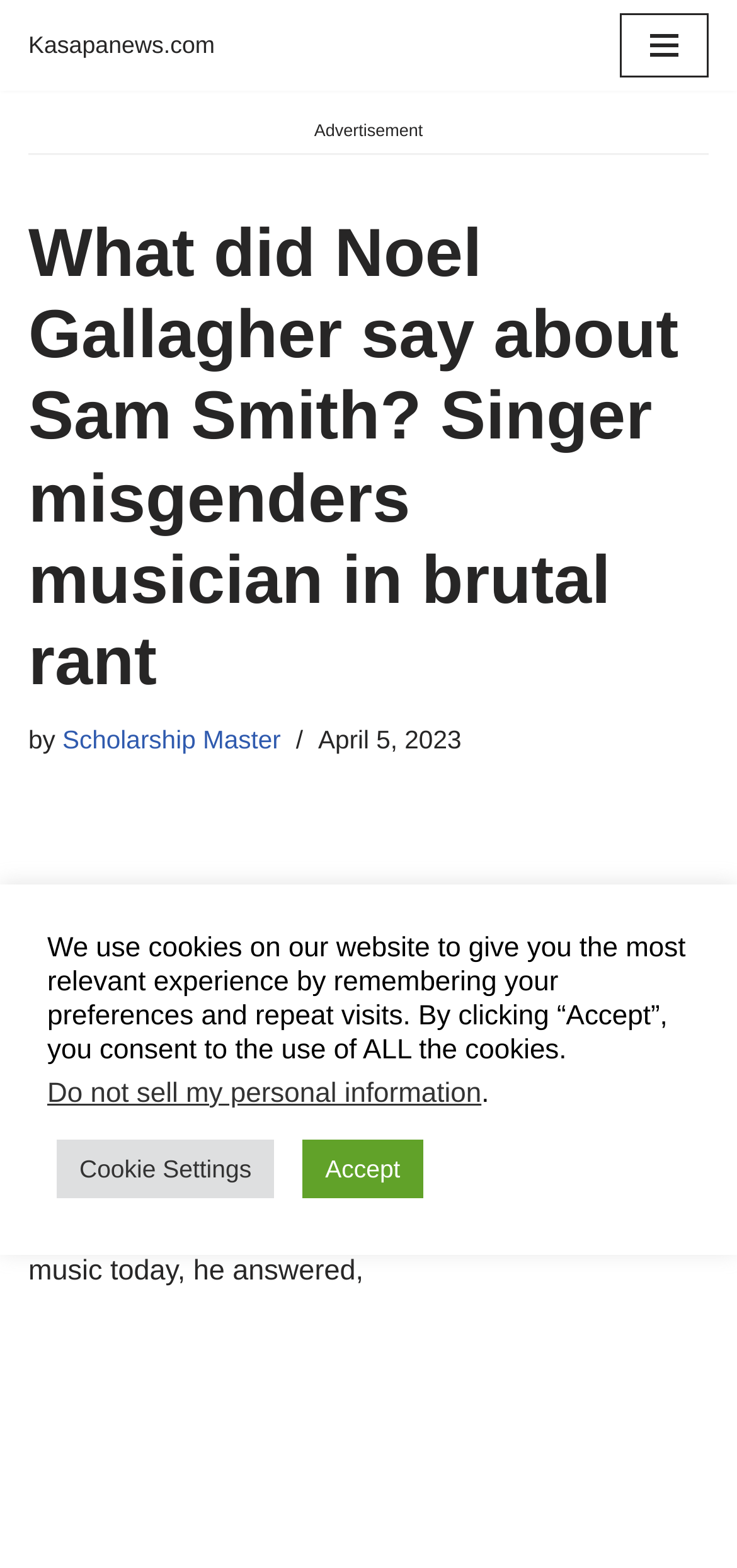Answer the question with a brief word or phrase:
Who is the author of the article?

Scholarship Master